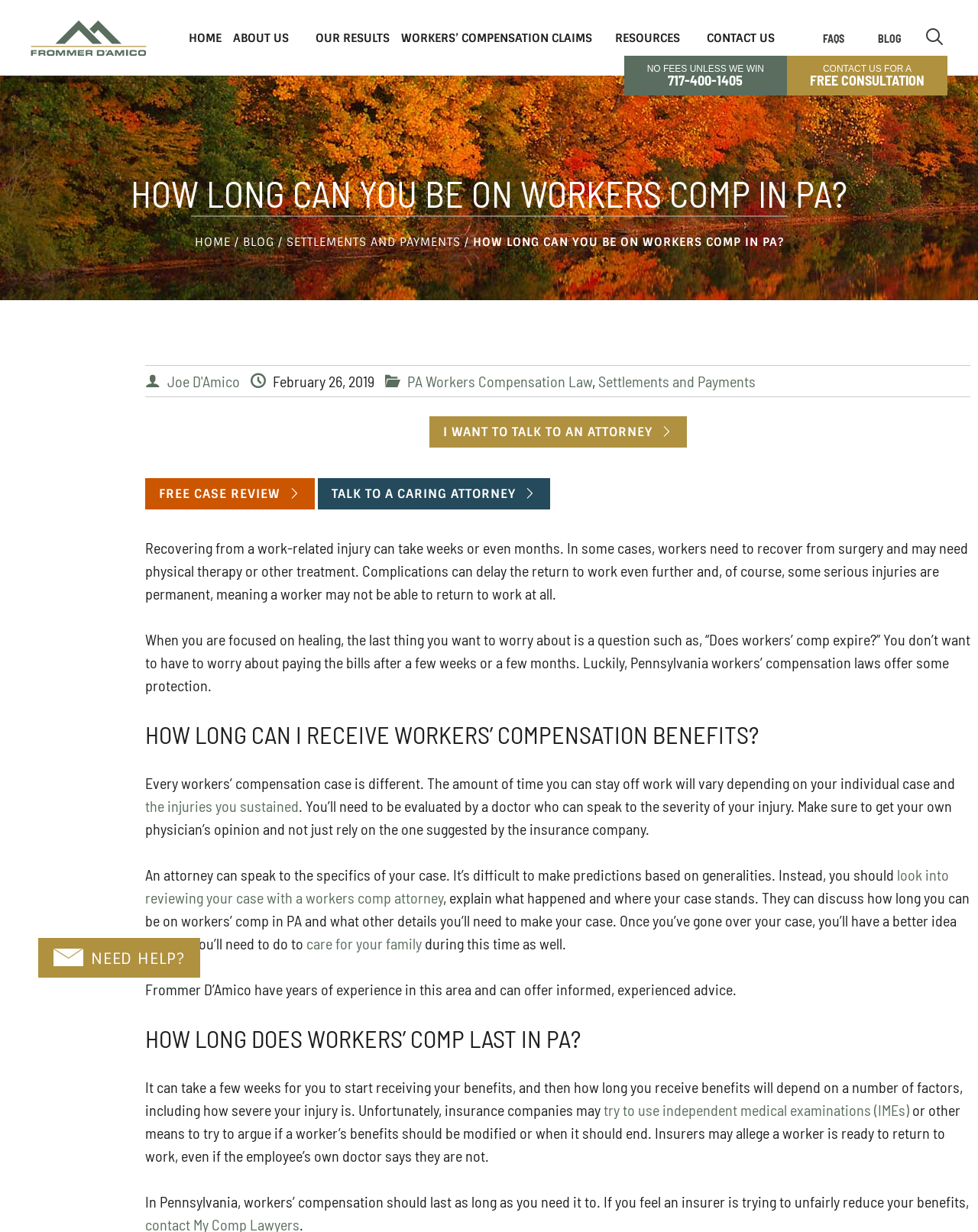What is the purpose of independent medical examinations (IMEs)?
Please use the image to provide an in-depth answer to the question.

According to the webpage, insurance companies may use independent medical examinations (IMEs) to try to argue that a worker's benefits should be modified or ended. This implies that the purpose of IMEs is to challenge the worker's claim and reduce or terminate their benefits.